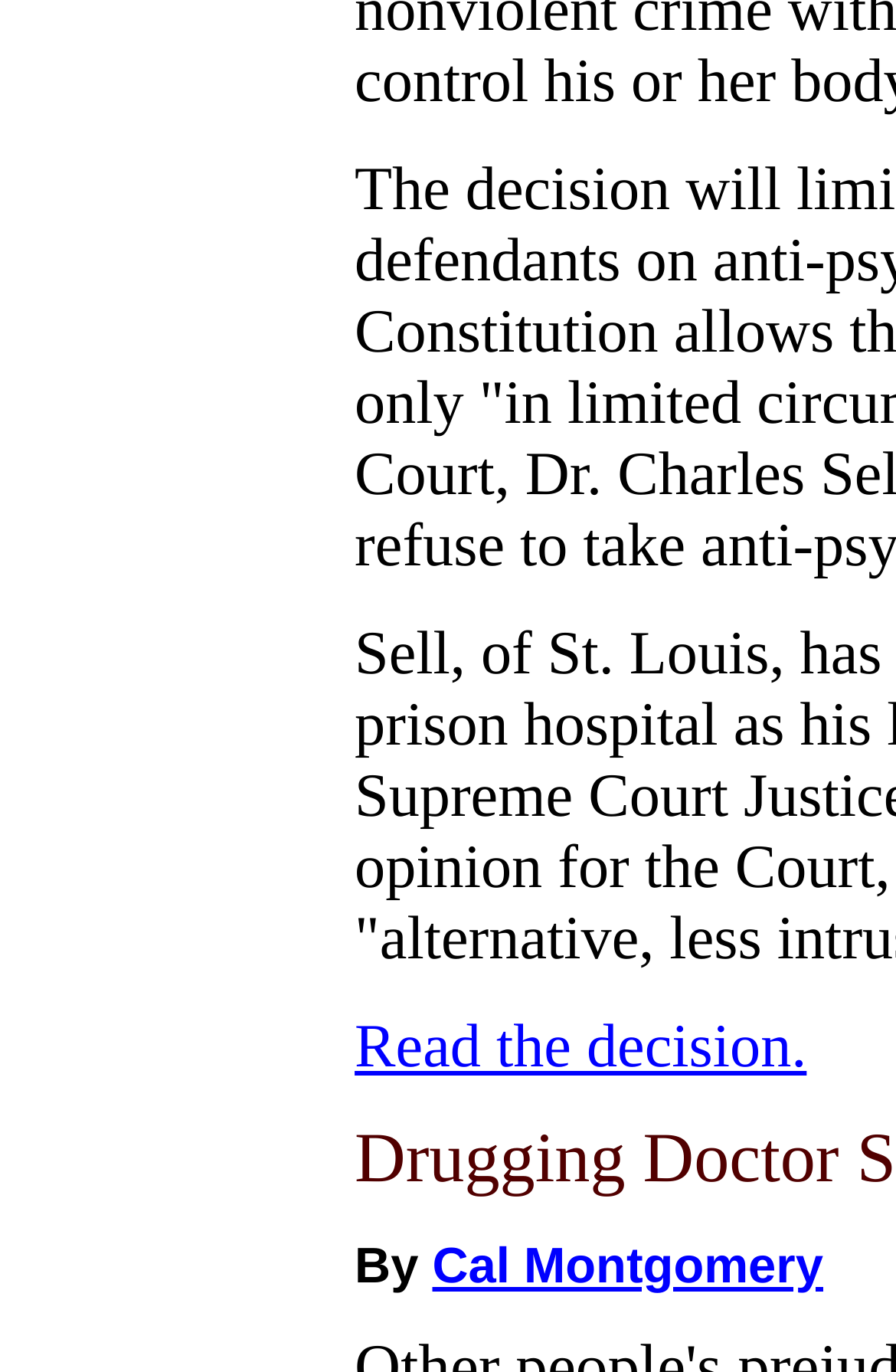Extract the bounding box coordinates for the described element: "Cal Montgomery". The coordinates should be represented as four float numbers between 0 and 1: [left, top, right, bottom].

[0.482, 0.901, 0.919, 0.943]